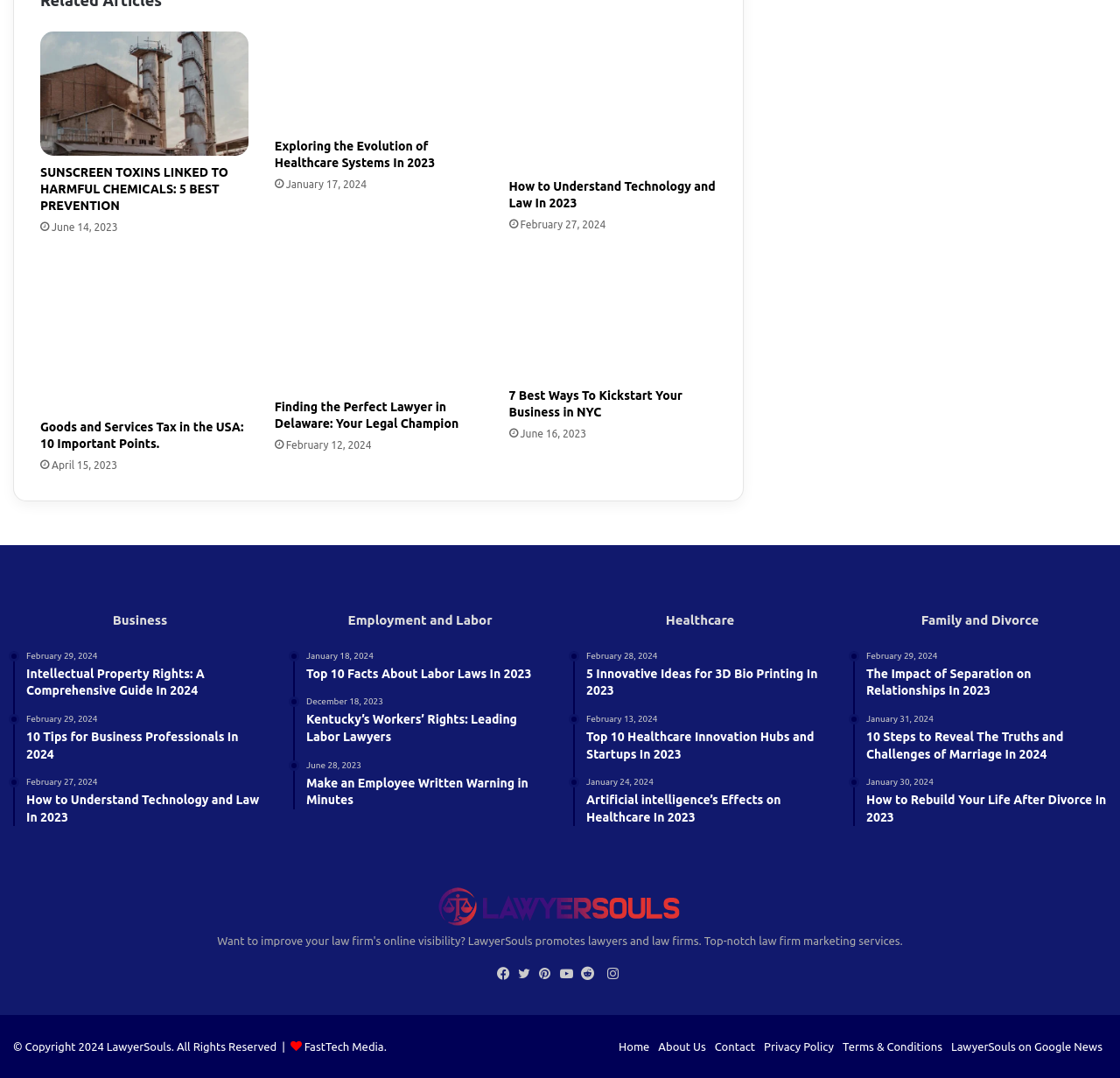Pinpoint the bounding box coordinates of the element you need to click to execute the following instruction: "Click on the link to read about SUNSCREEN TOXINS LINKED TO HARMFUL CHEMICALS: 5 BEST PREVENTION". The bounding box should be represented by four float numbers between 0 and 1, in the format [left, top, right, bottom].

[0.036, 0.029, 0.222, 0.145]